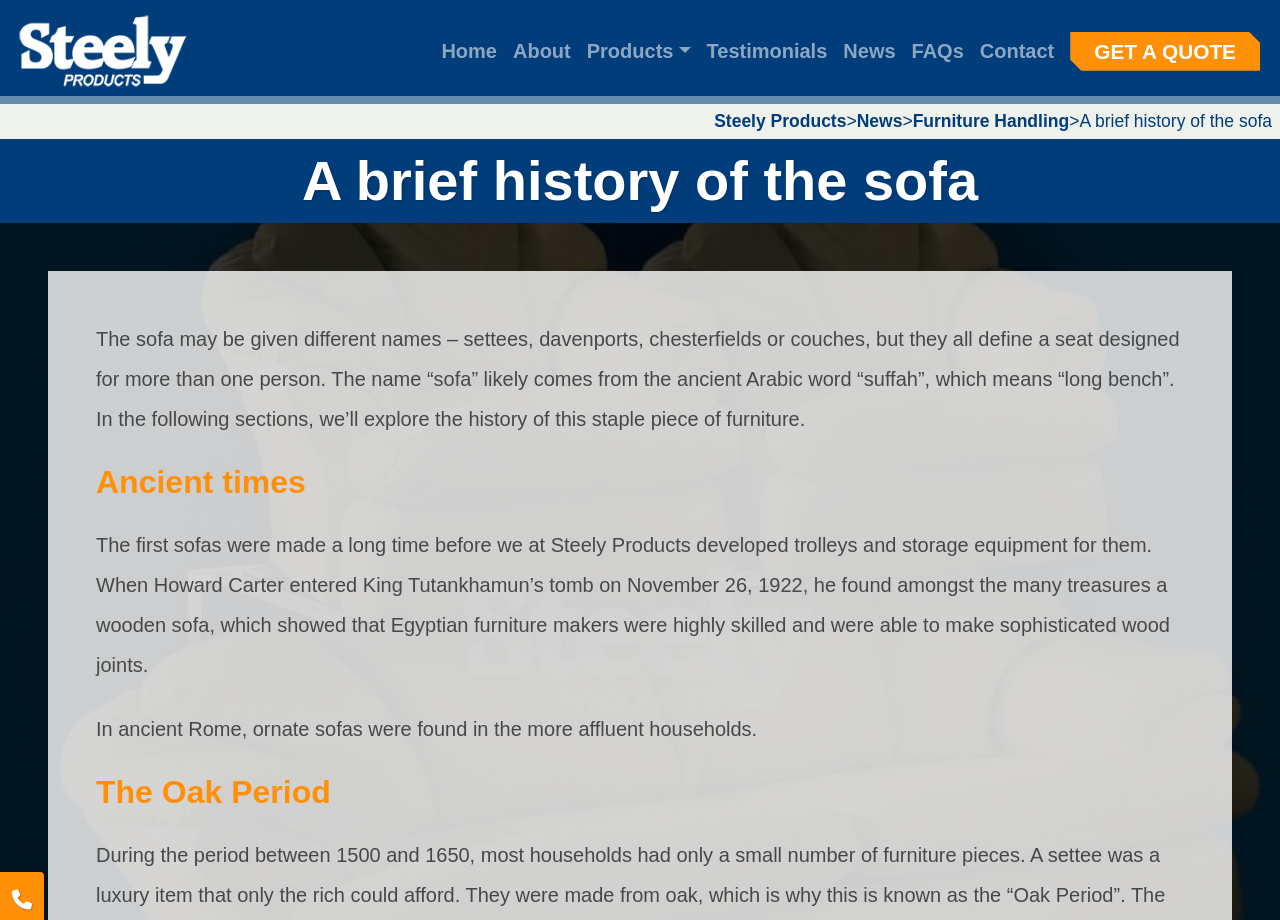Determine the bounding box coordinates of the region to click in order to accomplish the following instruction: "Go to the Home page". Provide the coordinates as four float numbers between 0 and 1, specifically [left, top, right, bottom].

[0.339, 0.034, 0.395, 0.077]